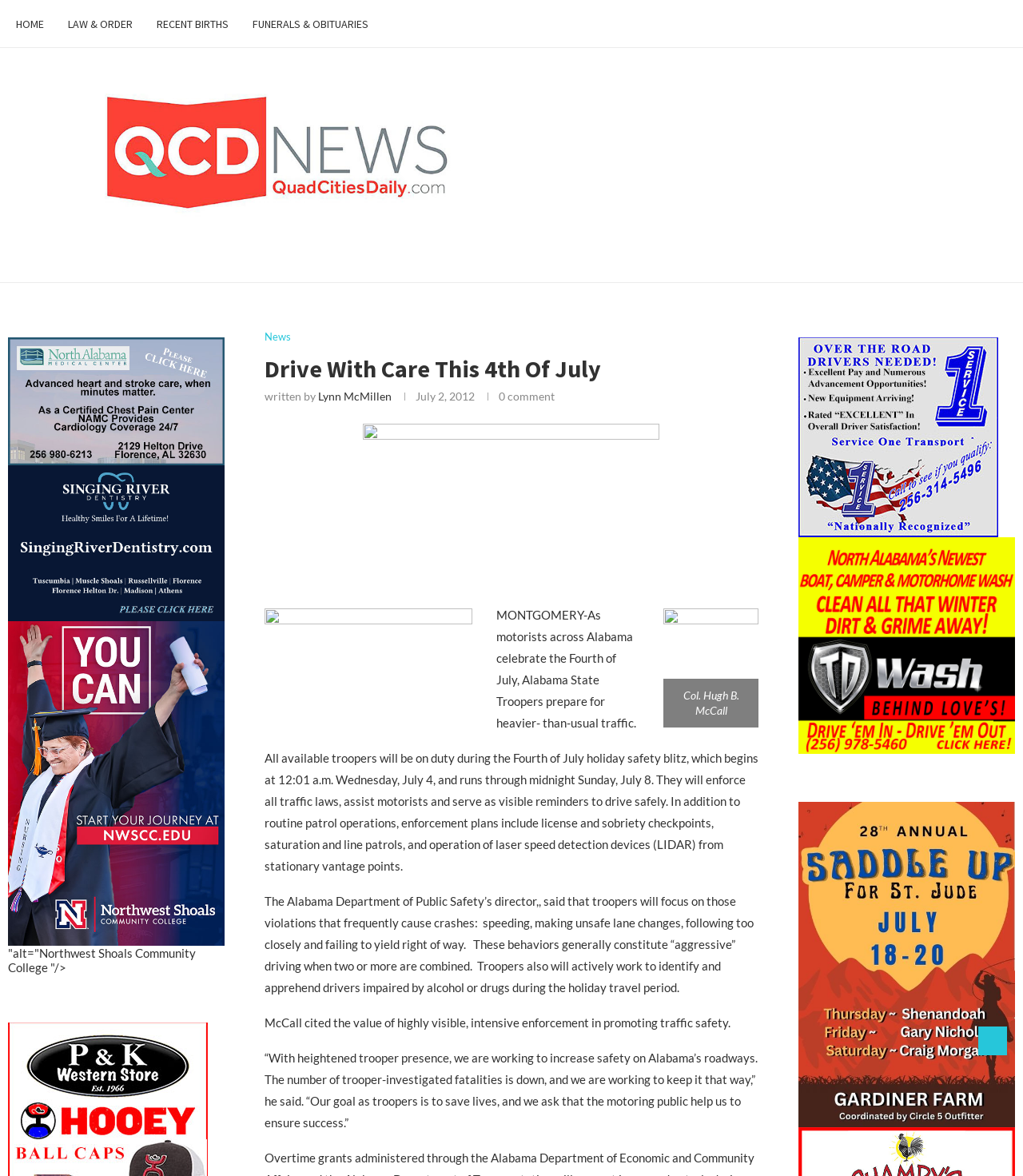Please specify the bounding box coordinates of the clickable region to carry out the following instruction: "Click on HOME". The coordinates should be four float numbers between 0 and 1, in the format [left, top, right, bottom].

[0.016, 0.001, 0.043, 0.04]